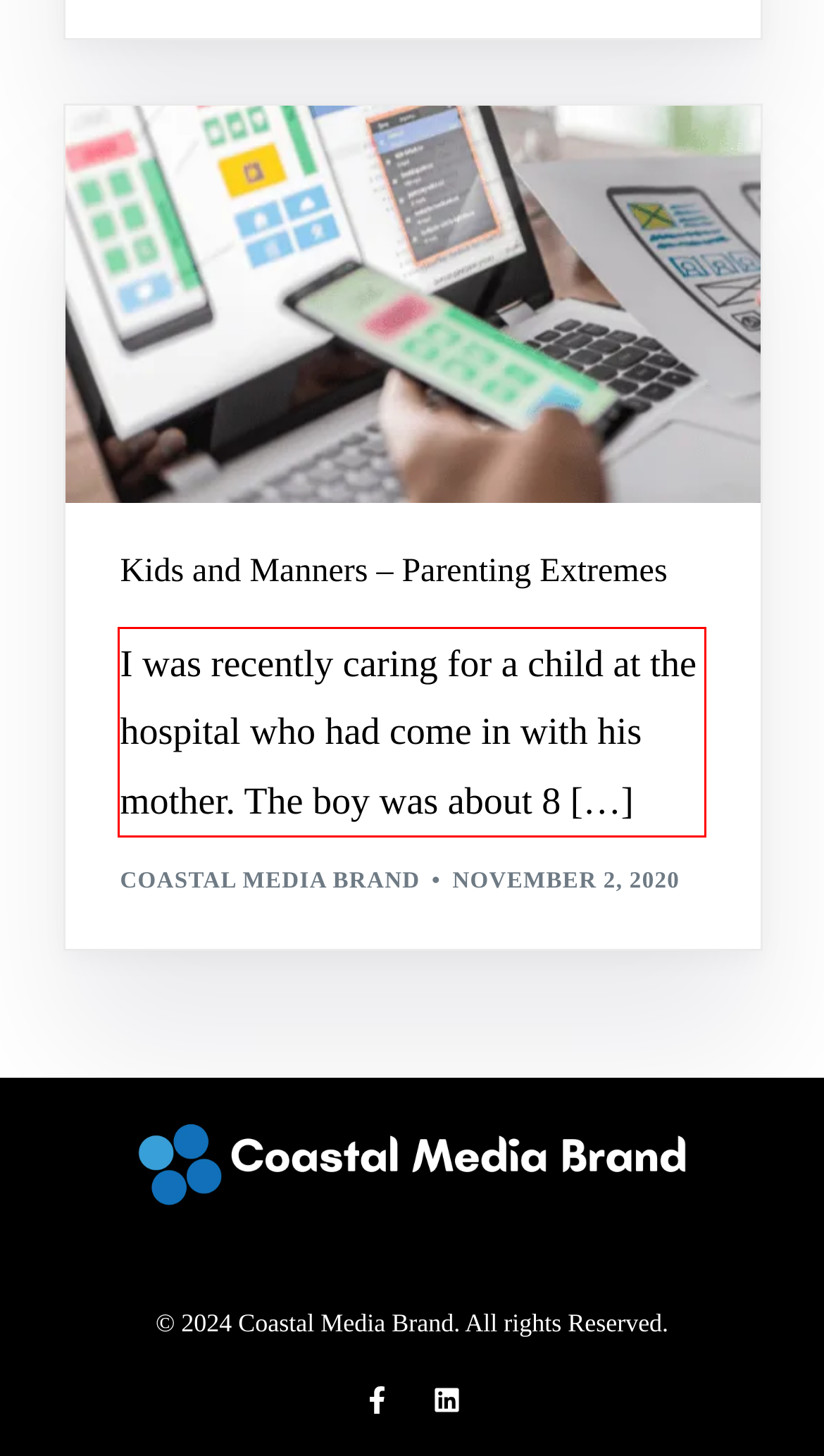With the given screenshot of a webpage, locate the red rectangle bounding box and extract the text content using OCR.

I was recently caring for a child at the hospital who had come in with his mother. The boy was about 8 […]